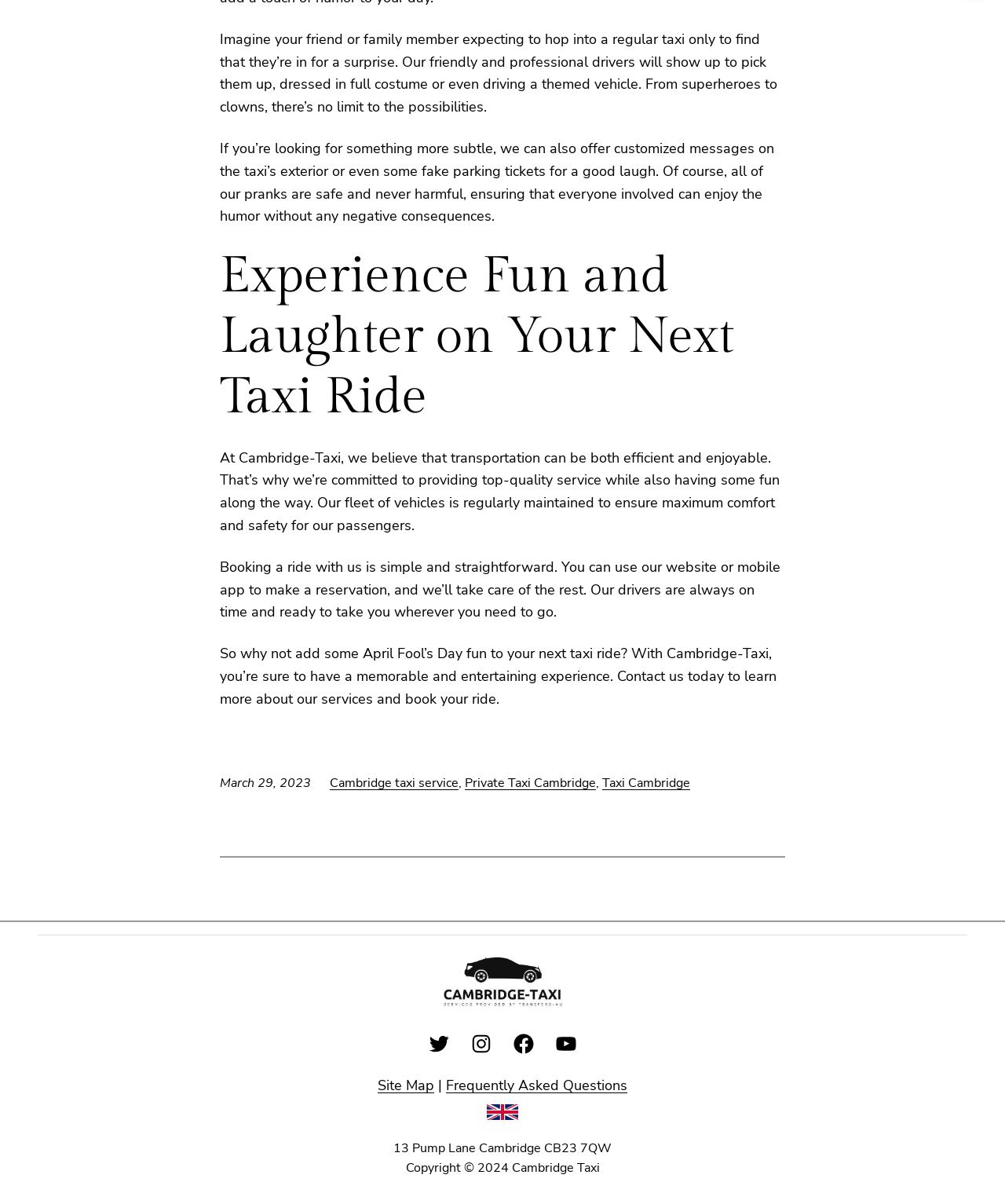From the screenshot, find the bounding box of the UI element matching this description: "Log in". Supply the bounding box coordinates in the form [left, top, right, bottom], each a float between 0 and 1.

None